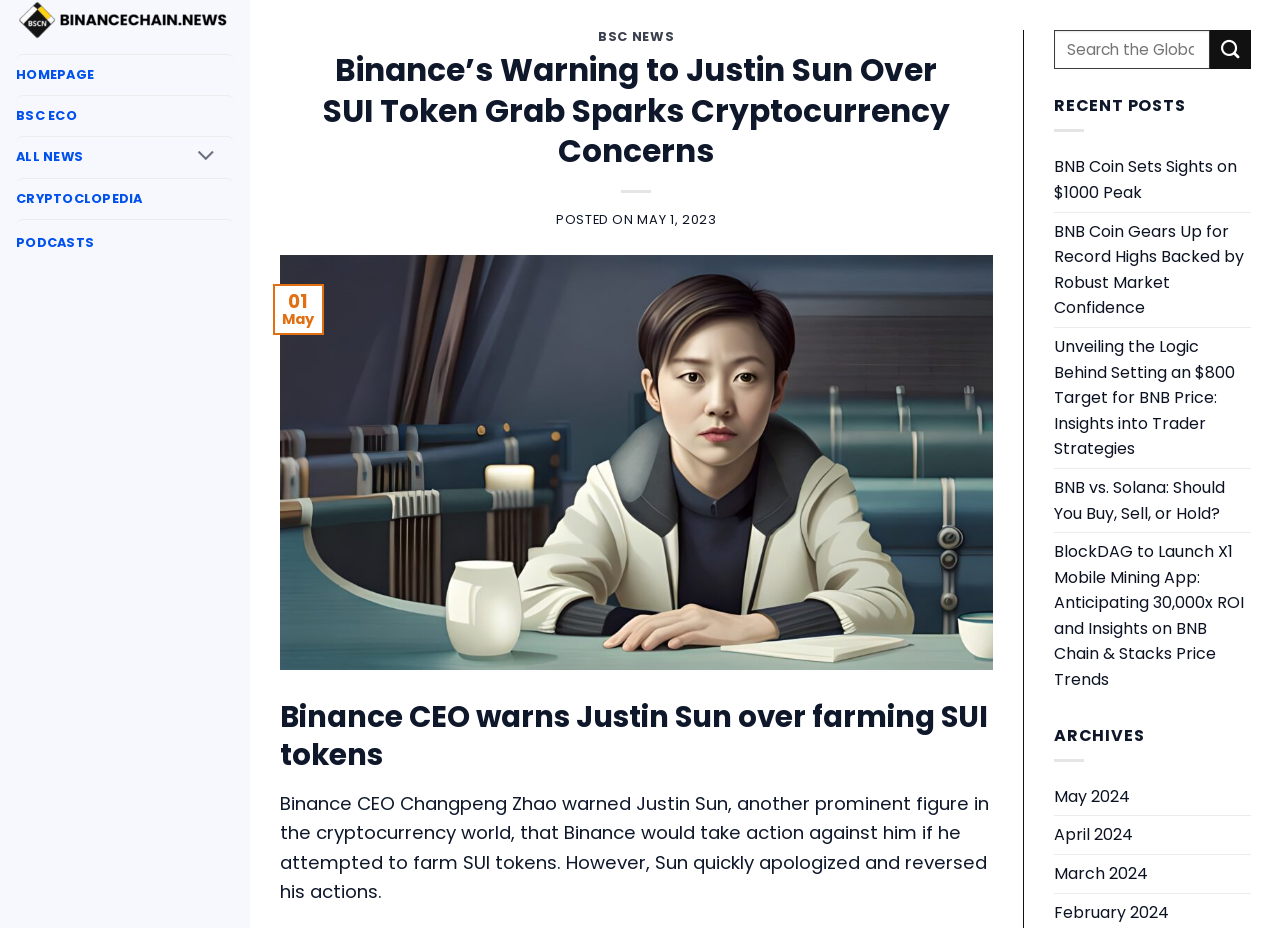What is the date of the latest article?
Use the image to answer the question with a single word or phrase.

MAY 1, 2023